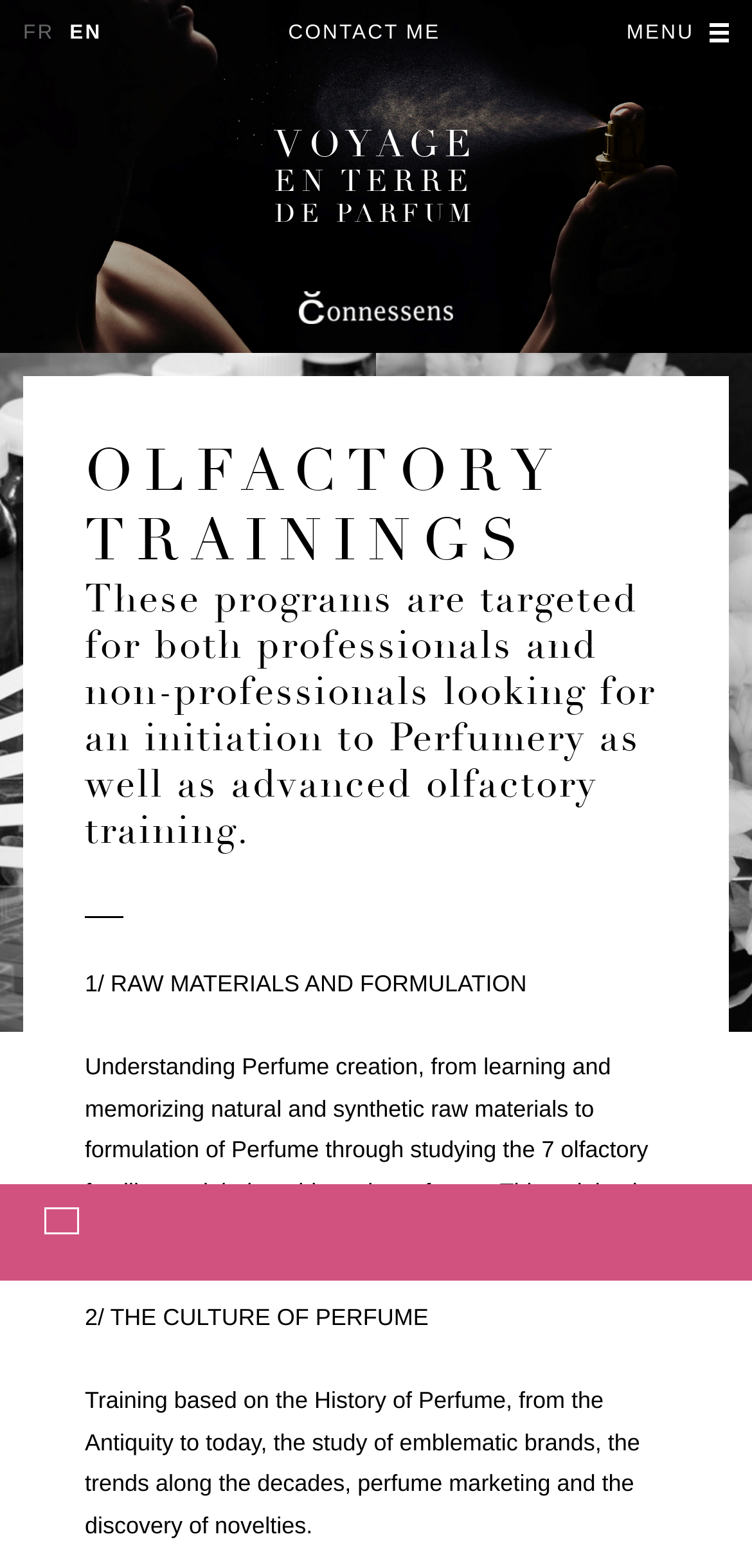Is there a contact section on this webpage?
Answer with a single word or short phrase according to what you see in the image.

Yes